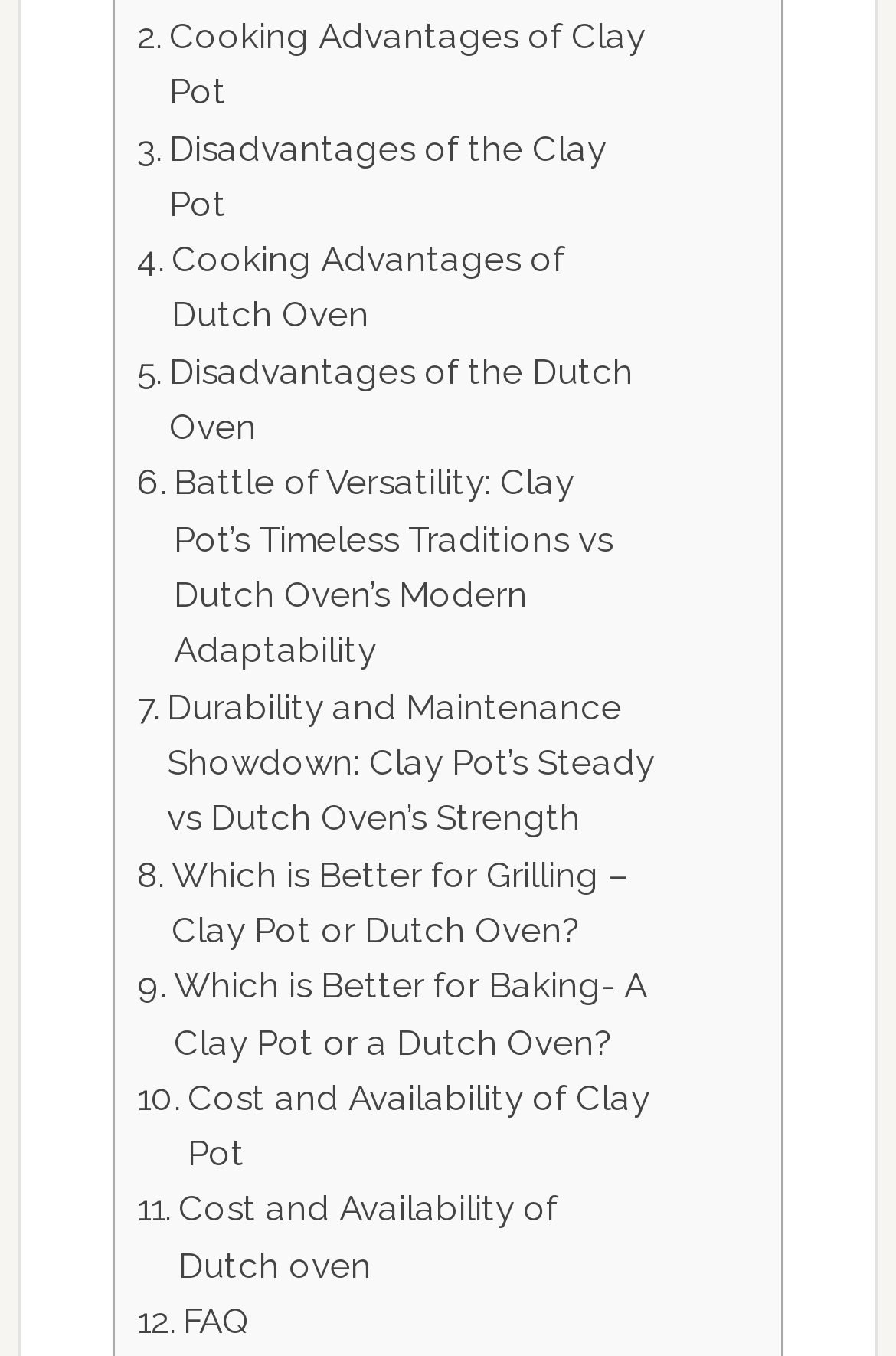Predict the bounding box of the UI element that fits this description: "FAQ".

[0.153, 0.954, 0.279, 0.996]